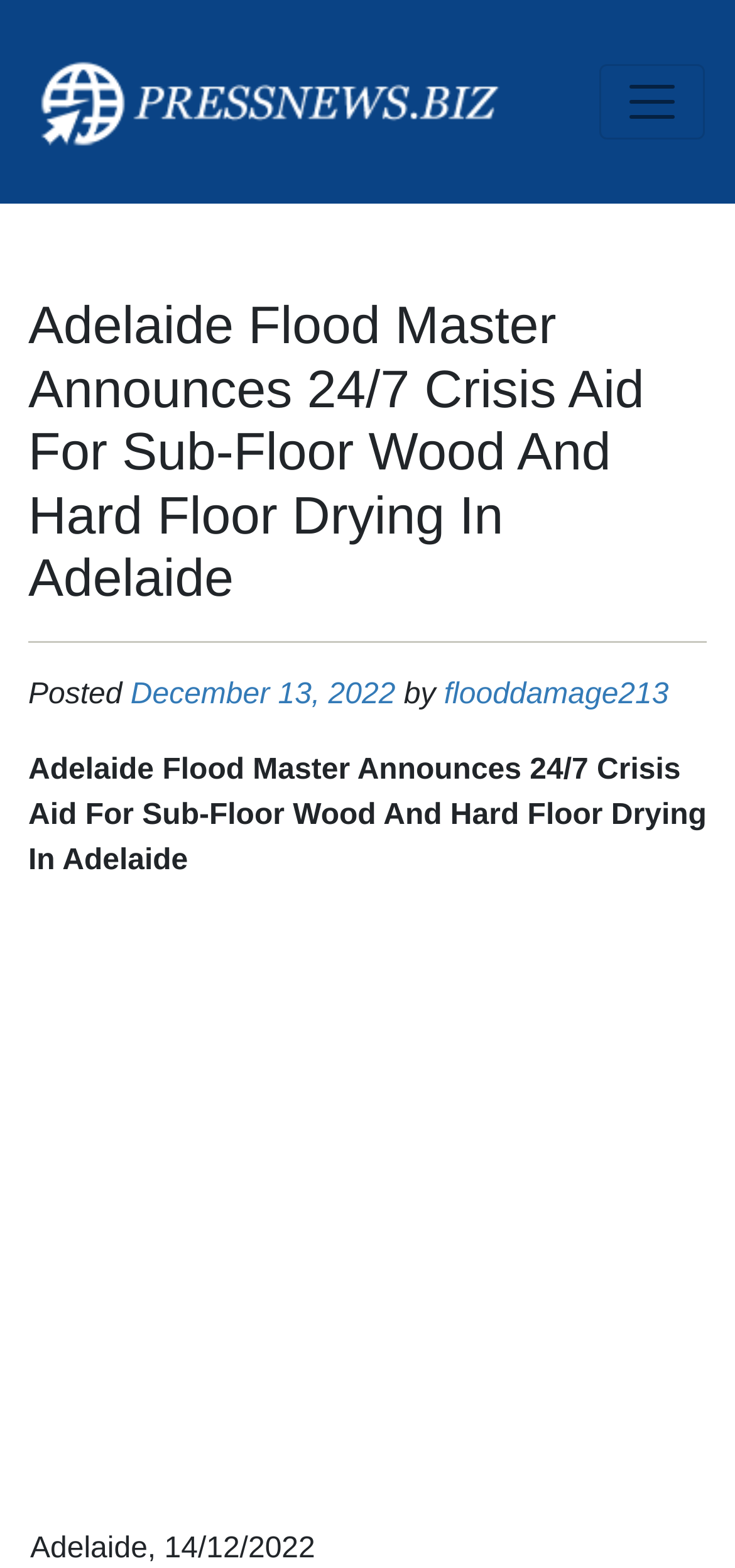Please provide a comprehensive answer to the question based on the screenshot: What is the location mentioned in the article?

I found the location mentioned in the article by looking at the text 'Adelaide, 14/12/2022' which is likely to be the location mentioned in the article.